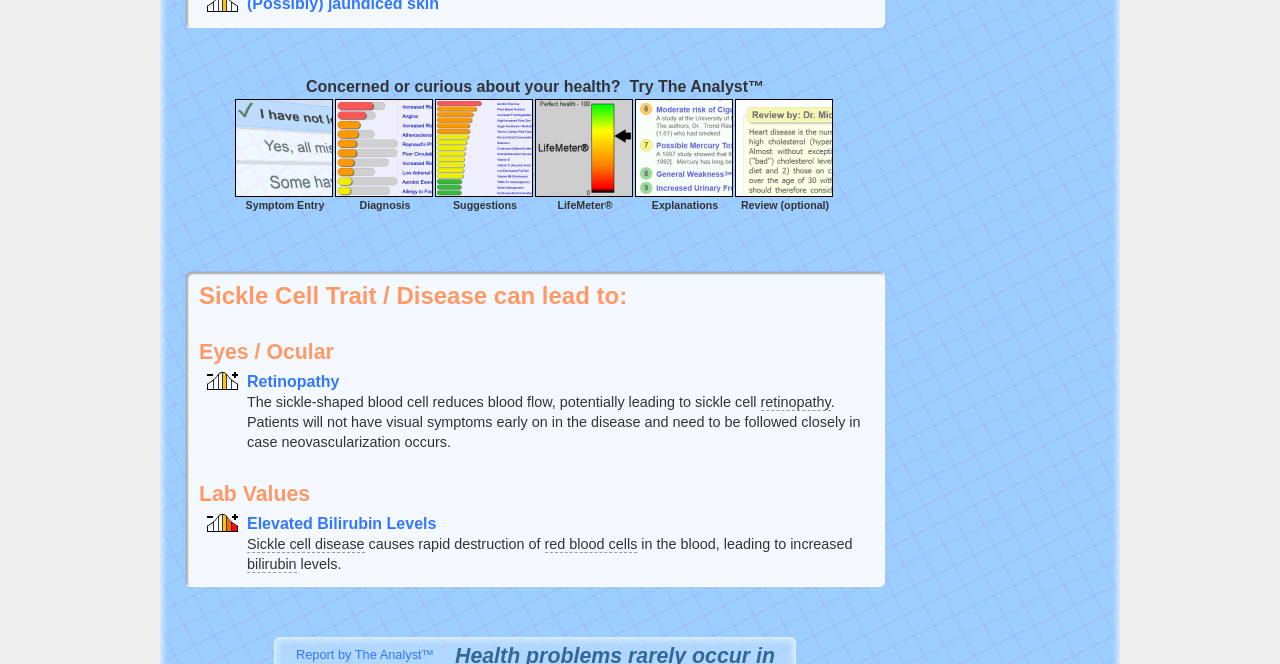Identify the bounding box coordinates of the section to be clicked to complete the task described by the following instruction: "Click LifeMeter". The coordinates should be four float numbers between 0 and 1, formatted as [left, top, right, bottom].

[0.418, 0.284, 0.496, 0.302]